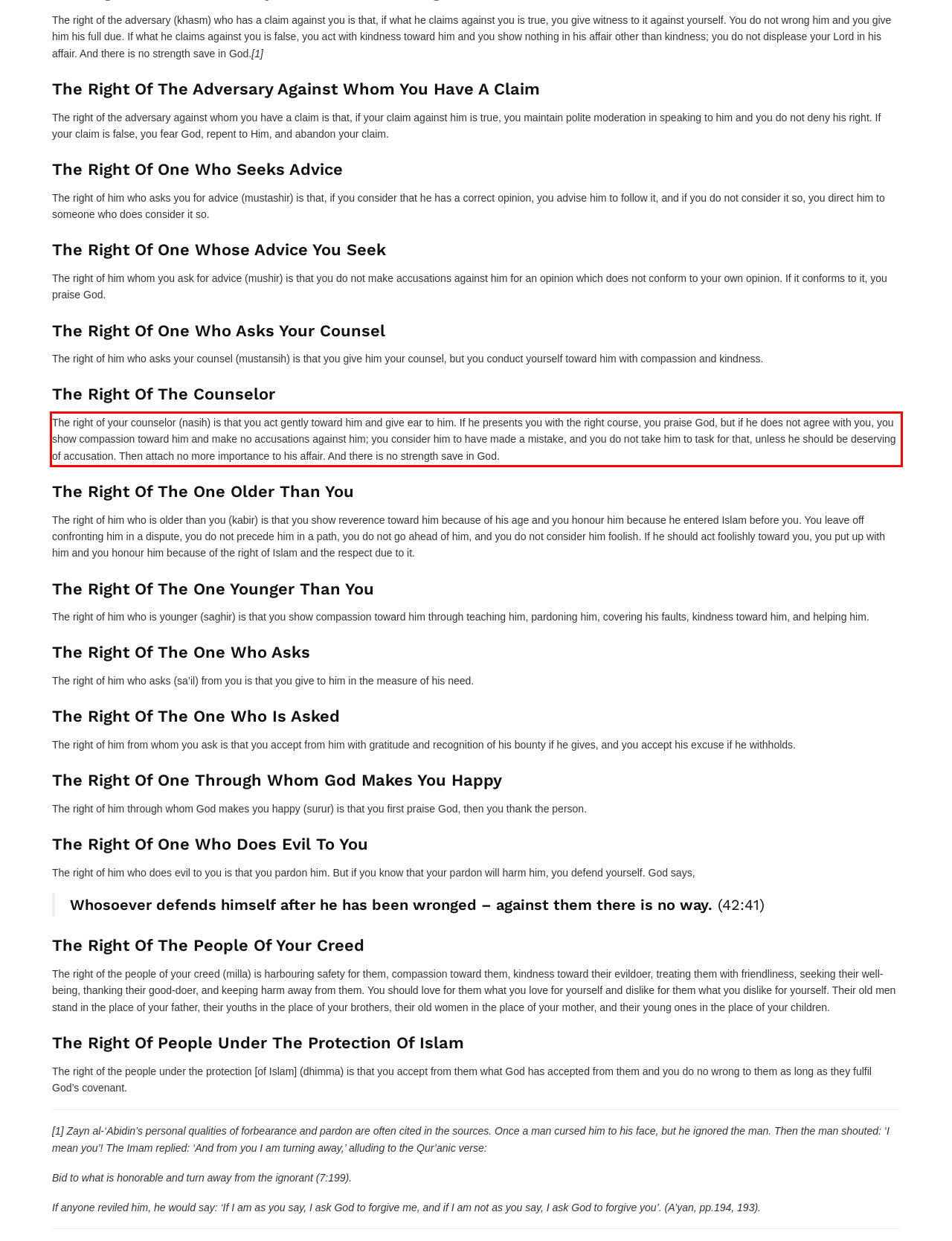Examine the webpage screenshot, find the red bounding box, and extract the text content within this marked area.

The right of your counselor (nasih) is that you act gently toward him and give ear to him. If he presents you with the right course, you praise God, but if he does not agree with you, you show compassion toward him and make no accusations against him; you consider him to have made a mistake, and you do not take him to task for that, unless he should be deserving of accusation. Then attach no more importance to his affair. And there is no strength save in God.